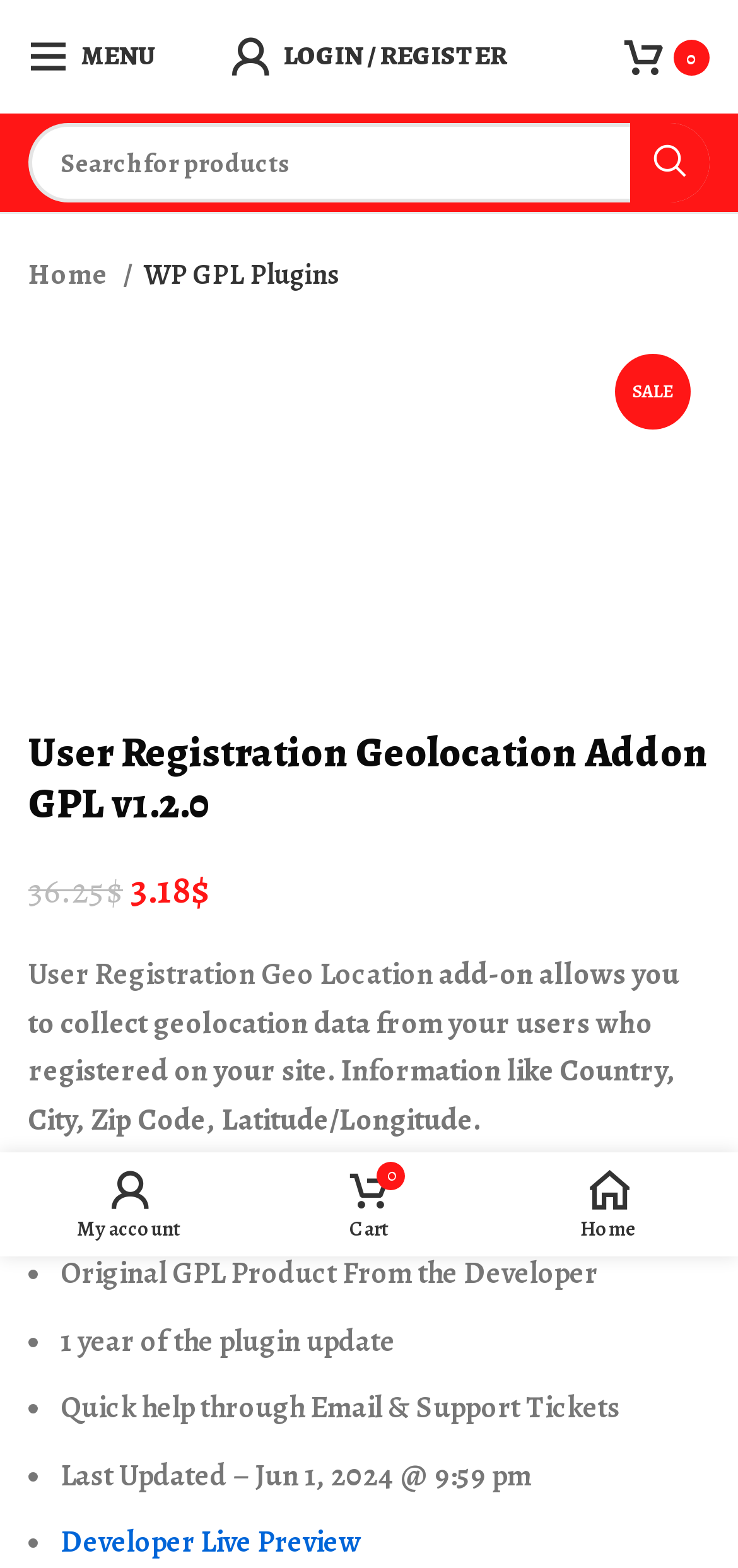Identify the bounding box coordinates of the region that needs to be clicked to carry out this instruction: "Go to home page". Provide these coordinates as four float numbers ranging from 0 to 1, i.e., [left, top, right, bottom].

[0.662, 0.741, 0.987, 0.795]